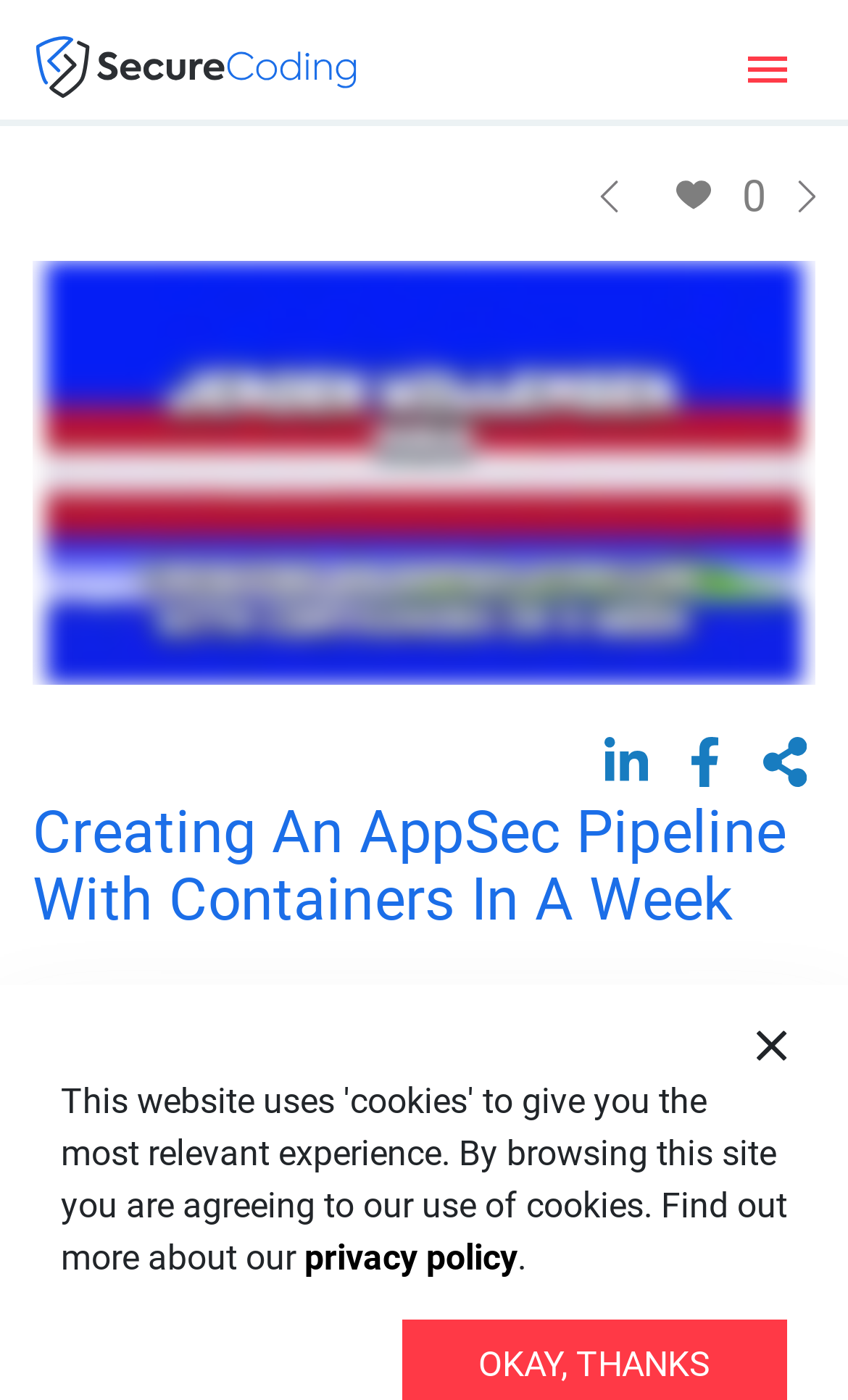Using the element description: "Like", determine the bounding box coordinates for the specified UI element. The coordinates should be four float numbers between 0 and 1, [left, top, right, bottom].

[0.796, 0.118, 0.84, 0.163]